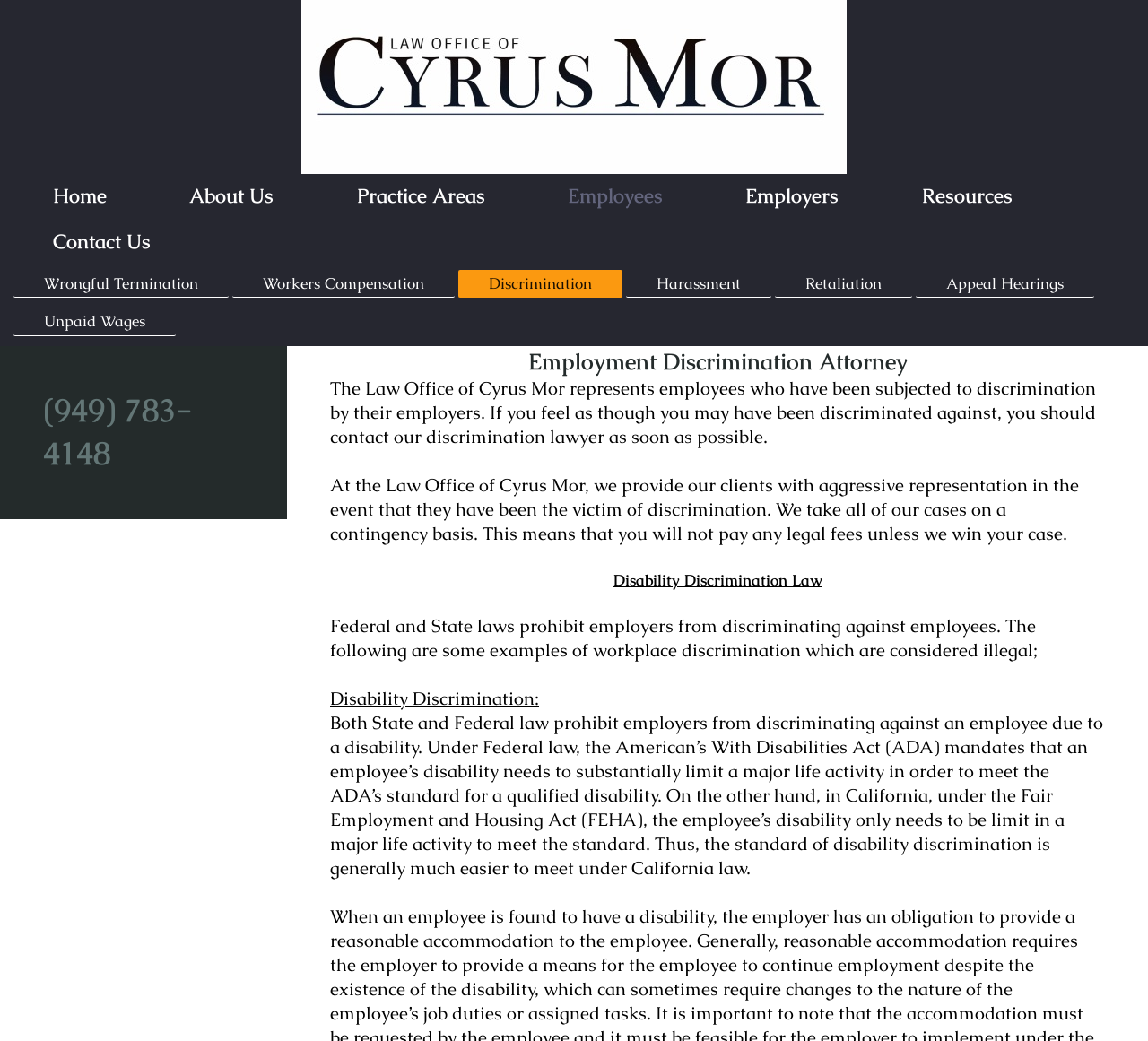Determine the bounding box coordinates for the clickable element to execute this instruction: "Read about disability discrimination law". Provide the coordinates as four float numbers between 0 and 1, i.e., [left, top, right, bottom].

[0.288, 0.548, 0.962, 0.567]